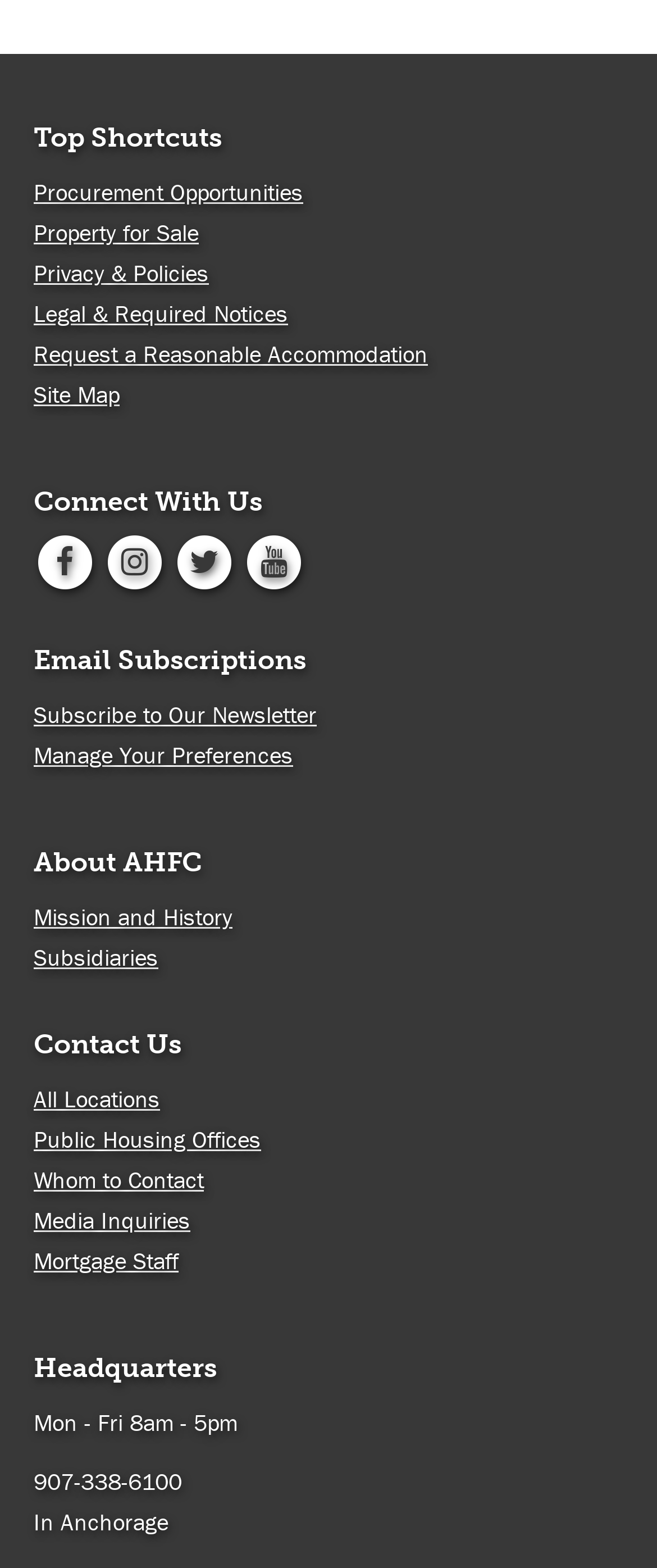What is the business hour of the headquarters?
Give a comprehensive and detailed explanation for the question.

Under the 'Headquarters' heading, I found a static text element containing the business hour, which is Monday to Friday, 8am to 5pm.